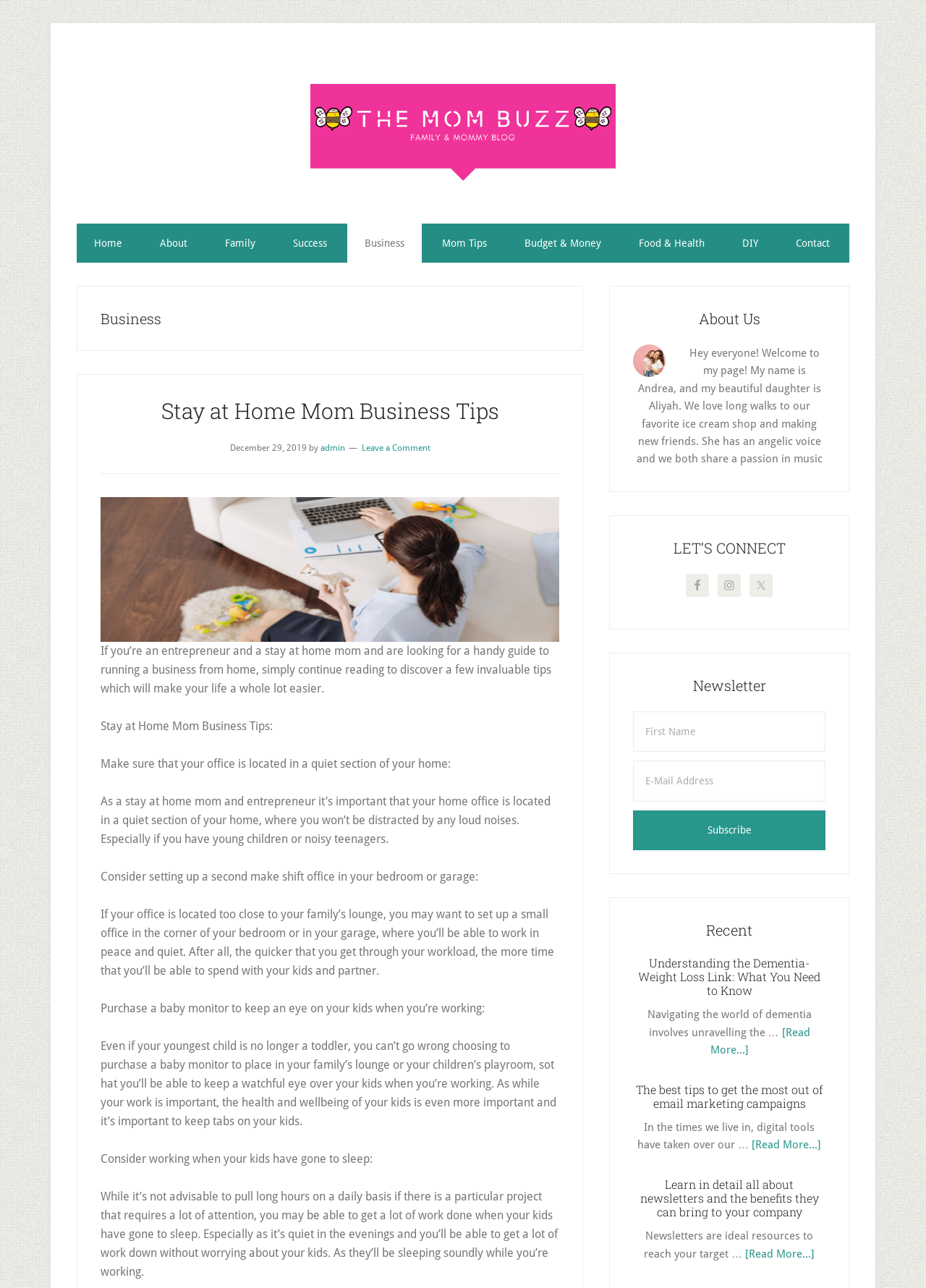Provide the bounding box coordinates in the format (top-left x, top-left y, bottom-right x, bottom-right y). All values are floating point numbers between 0 and 1. Determine the bounding box coordinate of the UI element described as: Mom Tips

[0.459, 0.174, 0.545, 0.204]